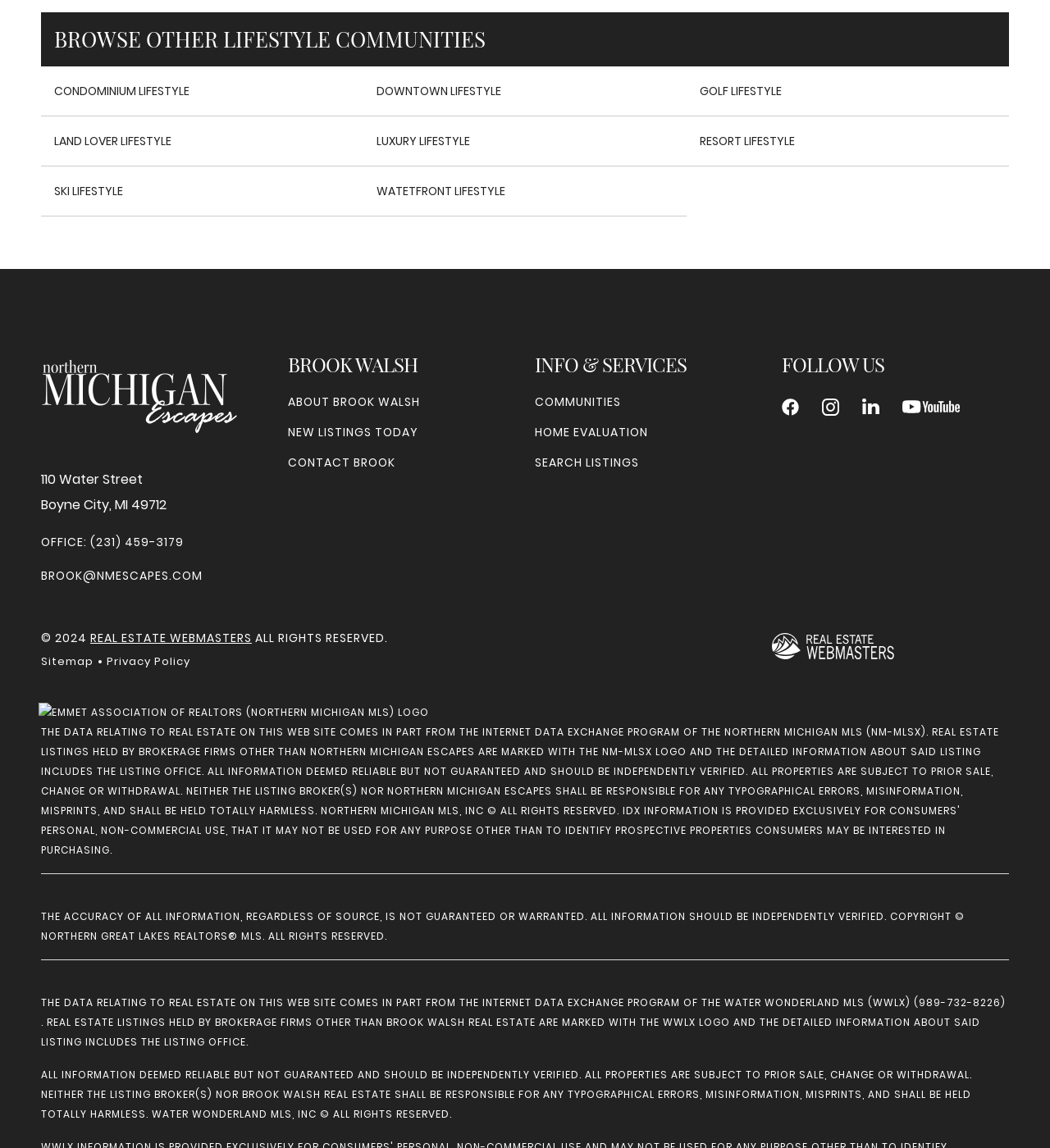Can you identify the bounding box coordinates of the clickable region needed to carry out this instruction: 'Follow us on Facebook'? The coordinates should be four float numbers within the range of 0 to 1, stated as [left, top, right, bottom].

[0.745, 0.347, 0.761, 0.362]